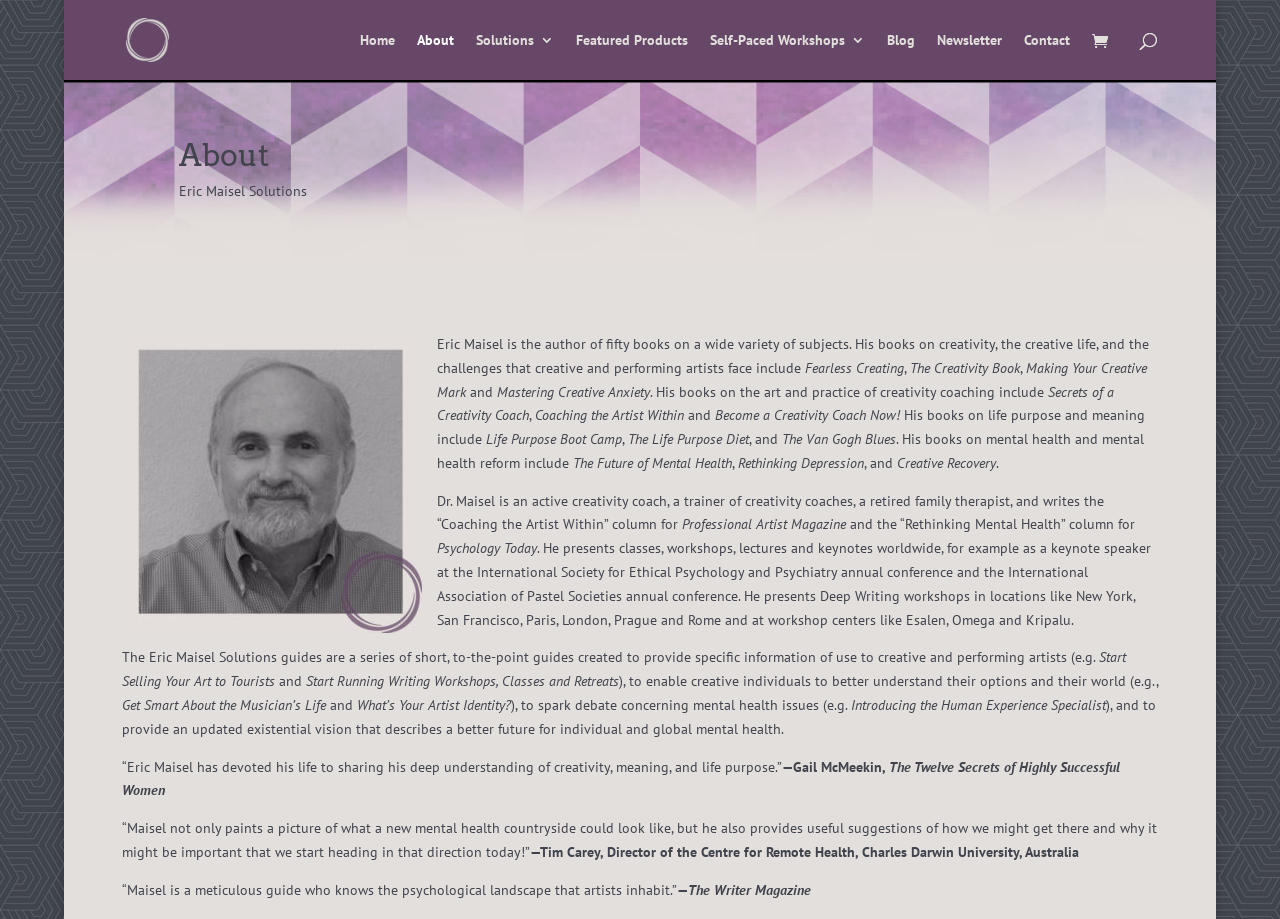Please identify the coordinates of the bounding box that should be clicked to fulfill this instruction: "View Featured Products".

[0.45, 0.036, 0.538, 0.087]